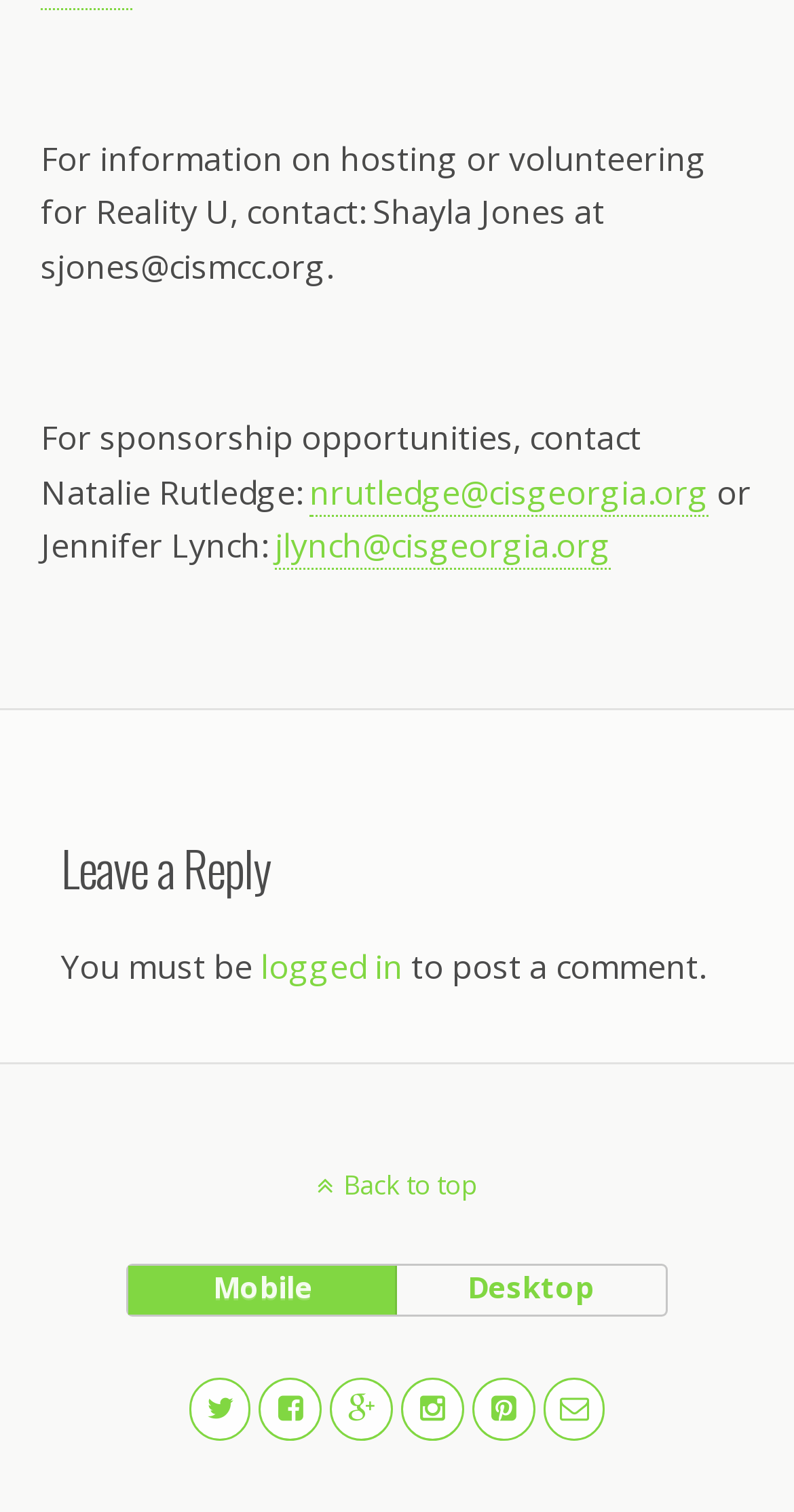Can you pinpoint the bounding box coordinates for the clickable element required for this instruction: "Switch to Mobile view"? The coordinates should be four float numbers between 0 and 1, i.e., [left, top, right, bottom].

[0.163, 0.838, 0.5, 0.87]